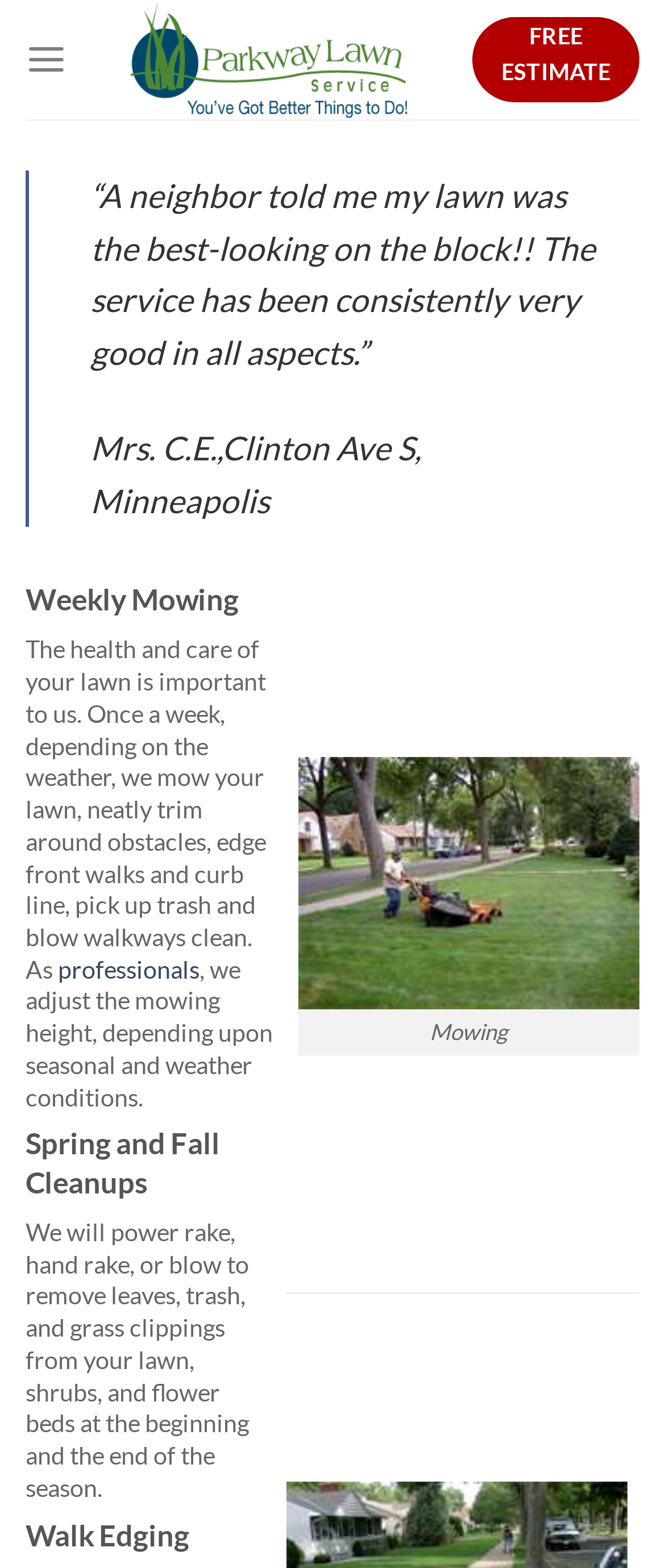Please examine the image and answer the question with a detailed explanation:
What is the tone of the customer testimonial?

The customer testimonial on the webpage, '“A neighbor told me my lawn was the best-looking on the block!! The service has been consistently very good in all aspects.”', has a positive tone, indicating that the customer is highly satisfied with the services provided by Parkway Lawn Services.